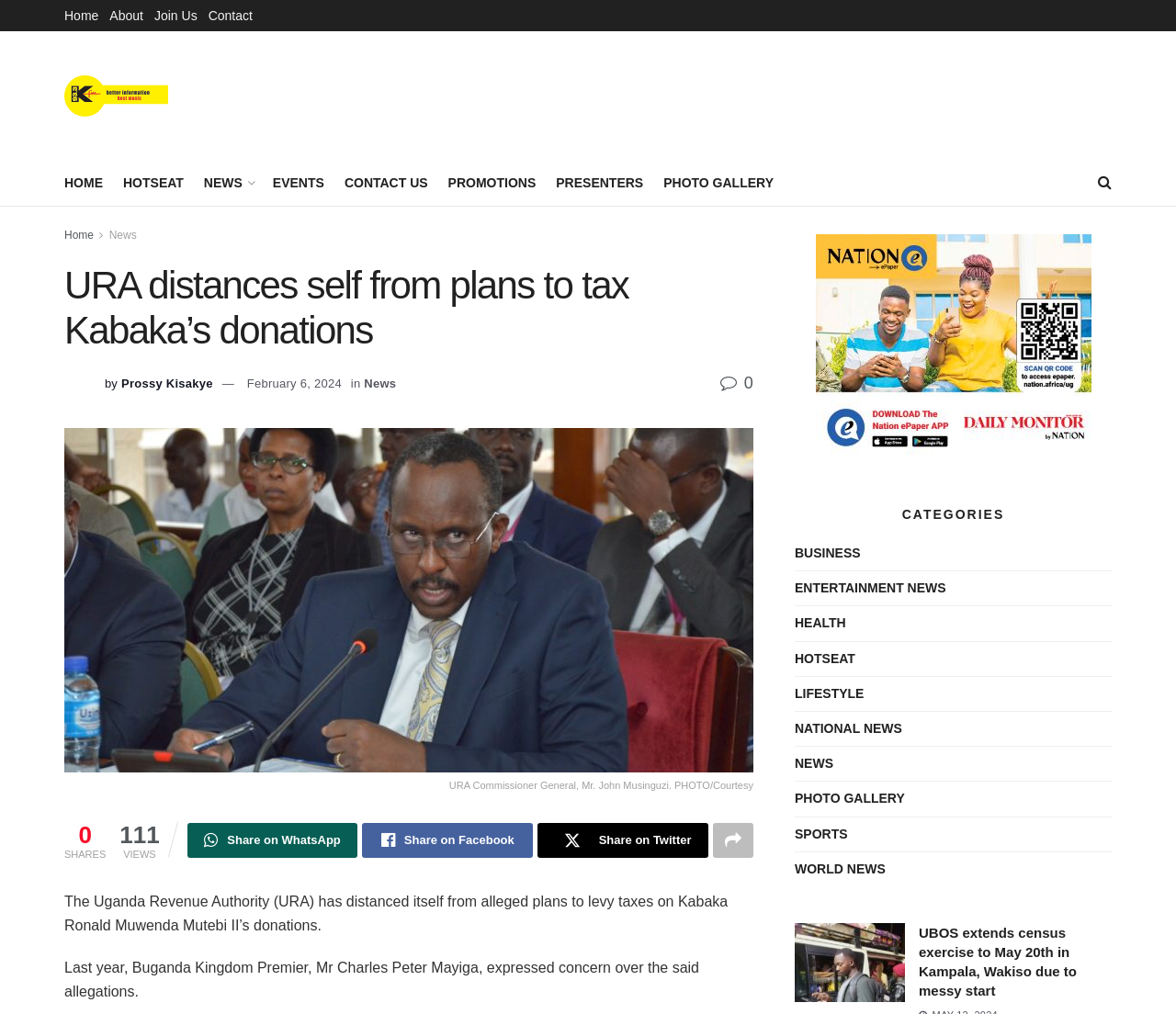How many categories are listed on the webpage?
Analyze the image and deliver a detailed answer to the question.

I found the answer by scrolling down to the 'CATEGORIES' section, where I counted 10 links with different category names, such as 'BUSINESS', 'ENTERTAINMENT NEWS', and 'SPORTS'.